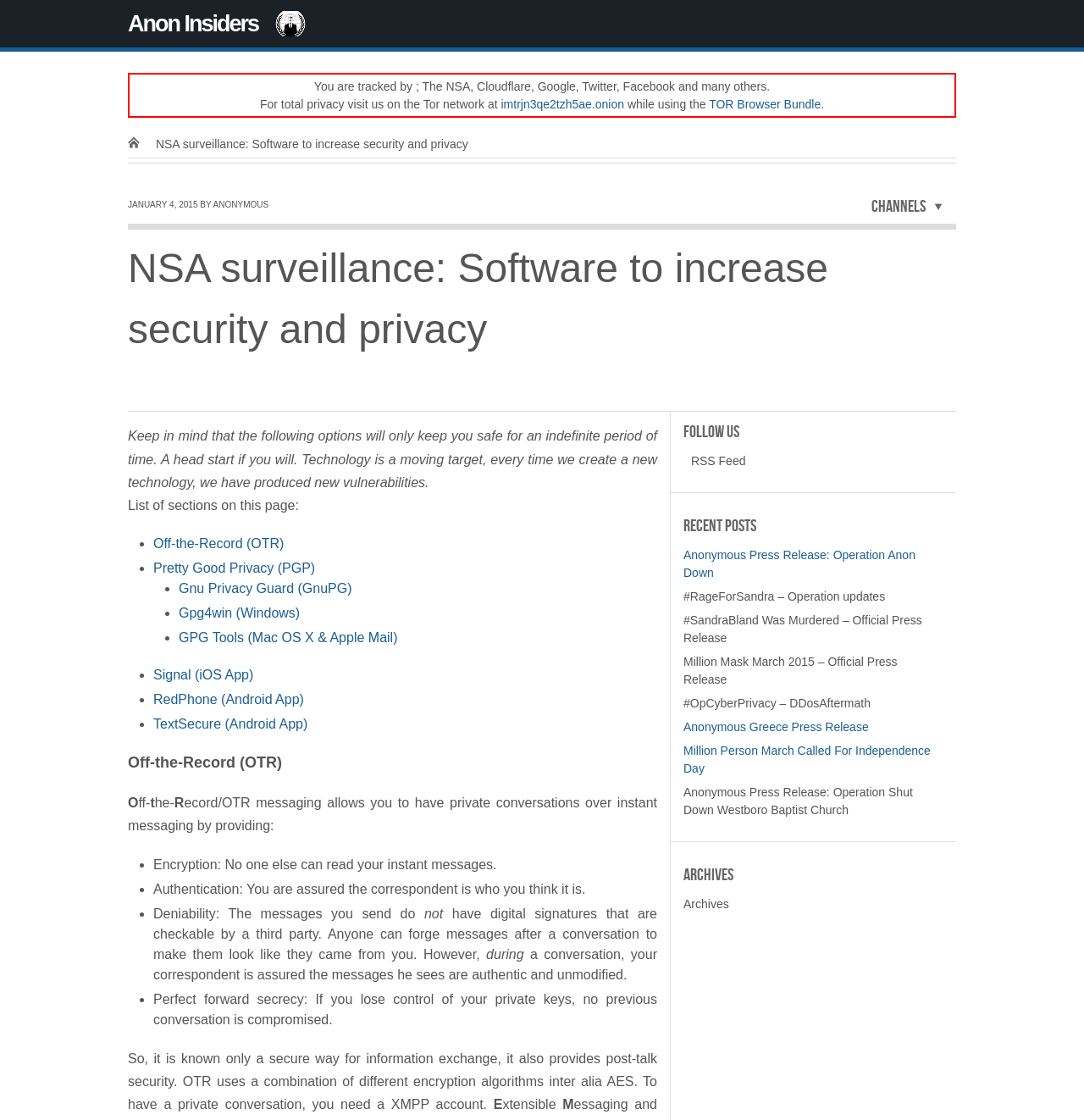Locate the bounding box coordinates of the element's region that should be clicked to carry out the following instruction: "Send an email to breakthefakeph@gmail.com". The coordinates need to be four float numbers between 0 and 1, i.e., [left, top, right, bottom].

None